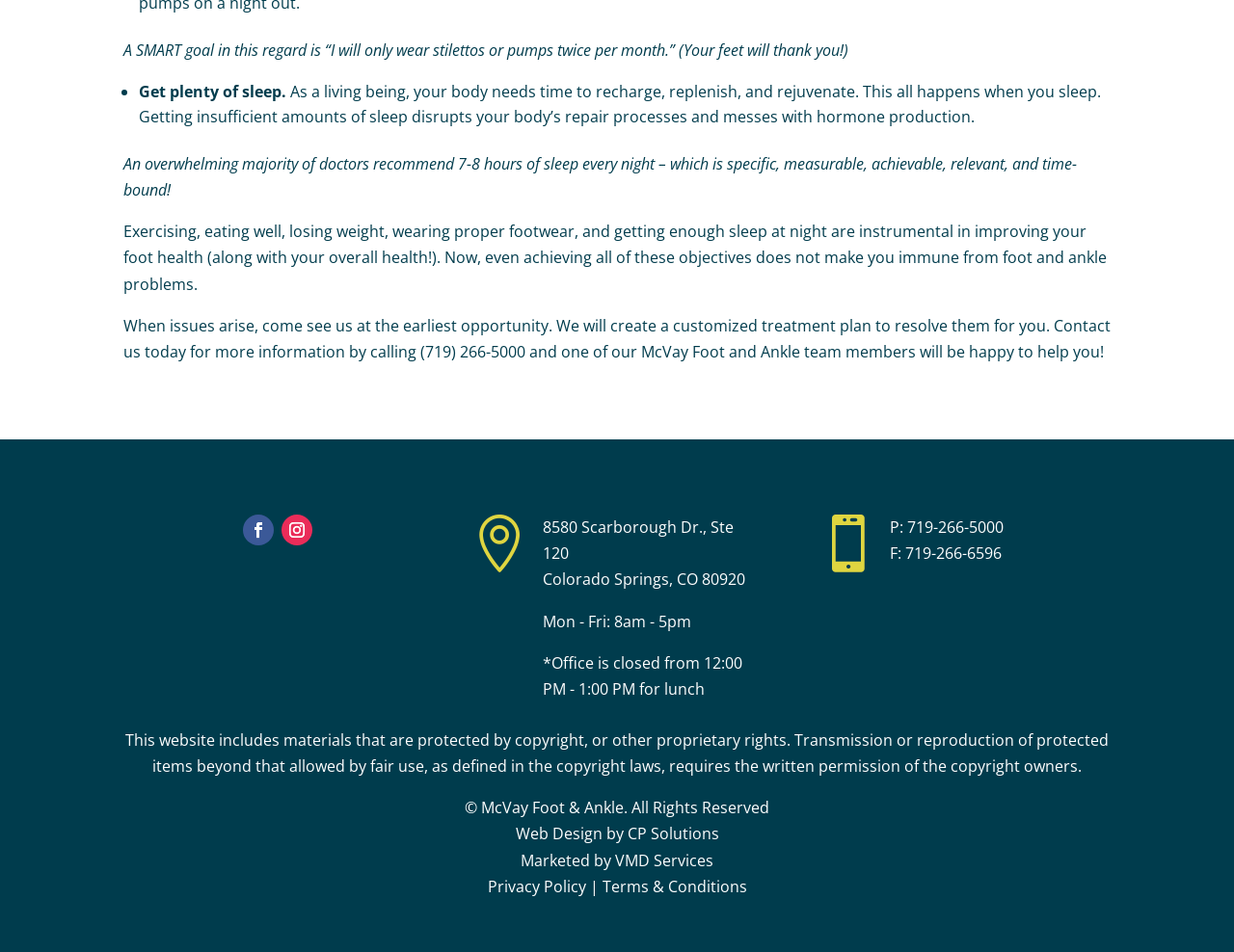From the screenshot, find the bounding box of the UI element matching this description: "Web Design by CP Solutions". Supply the bounding box coordinates in the form [left, top, right, bottom], each a float between 0 and 1.

[0.418, 0.865, 0.582, 0.887]